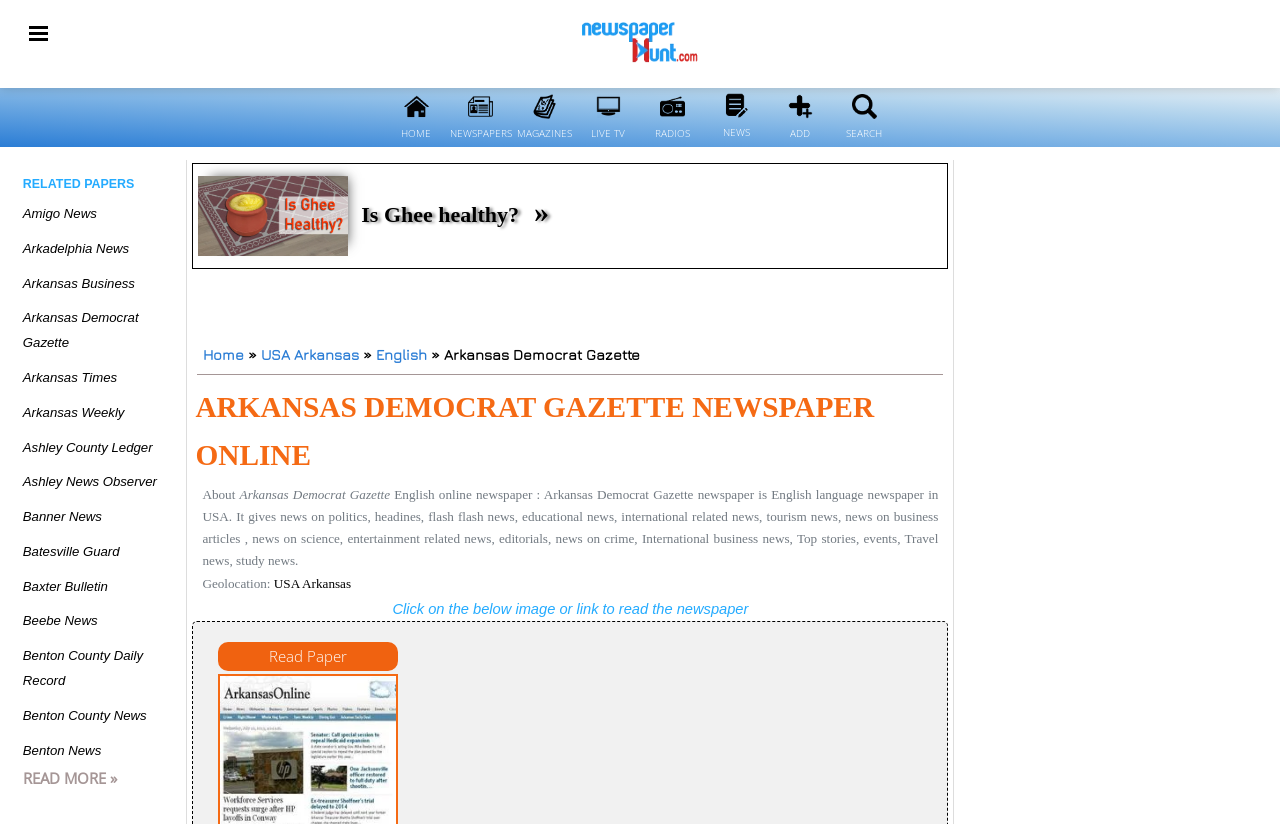Show the bounding box coordinates of the region that should be clicked to follow the instruction: "search for news."

[0.665, 0.114, 0.685, 0.144]